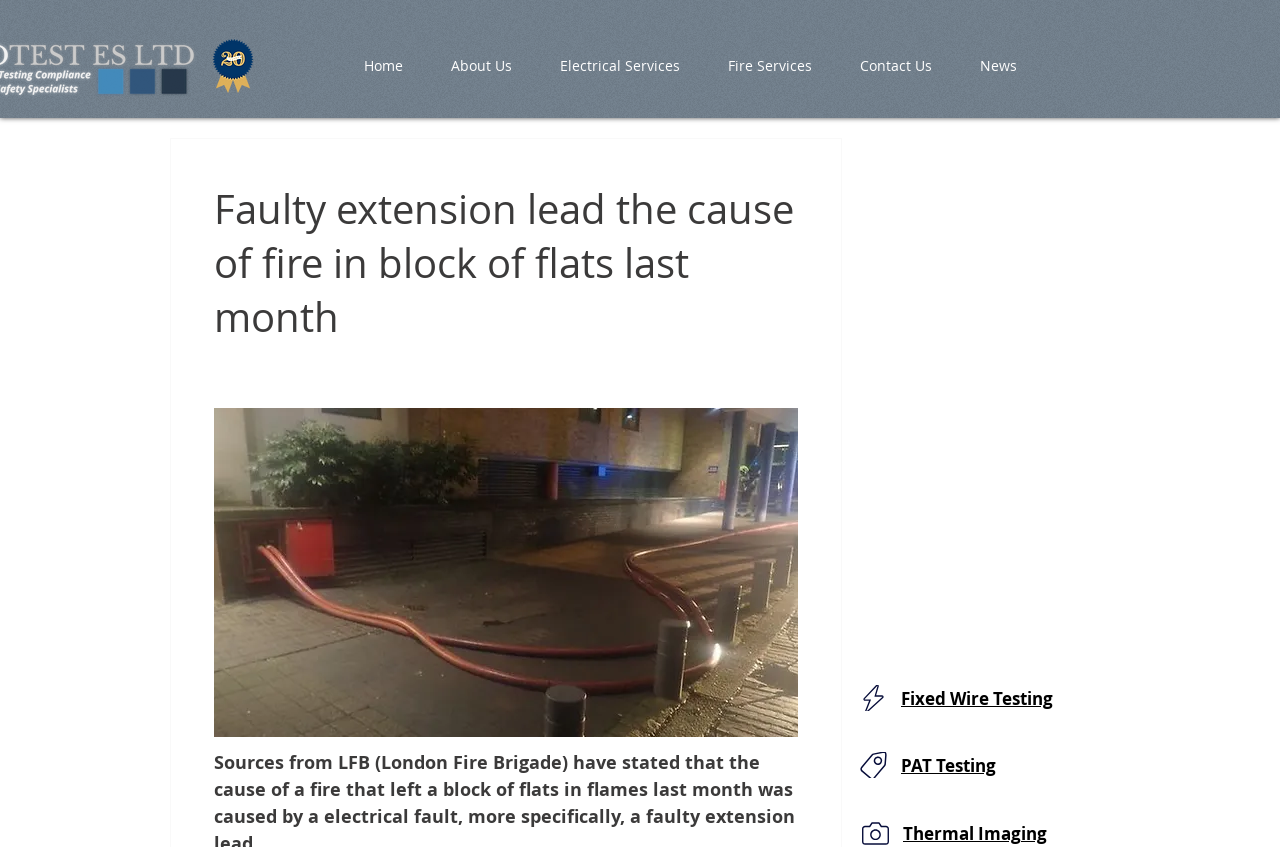What is the logo on the top left corner?
Refer to the image and provide a one-word or short phrase answer.

Celebrating 20 years